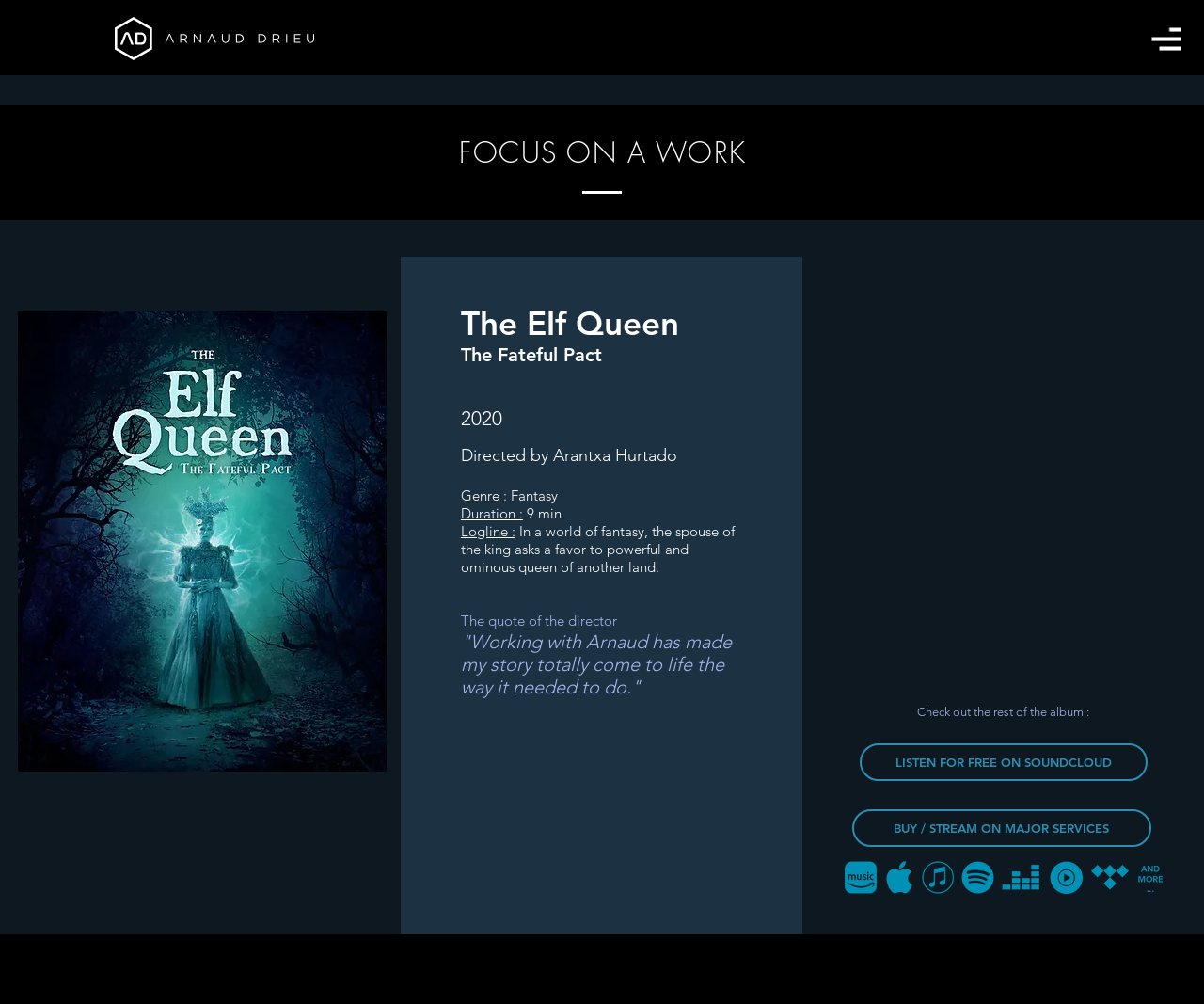Given the element description "LISTEN FOR FREE ON SOUNDCLOUD" in the screenshot, predict the bounding box coordinates of that UI element.

[0.714, 0.74, 0.953, 0.778]